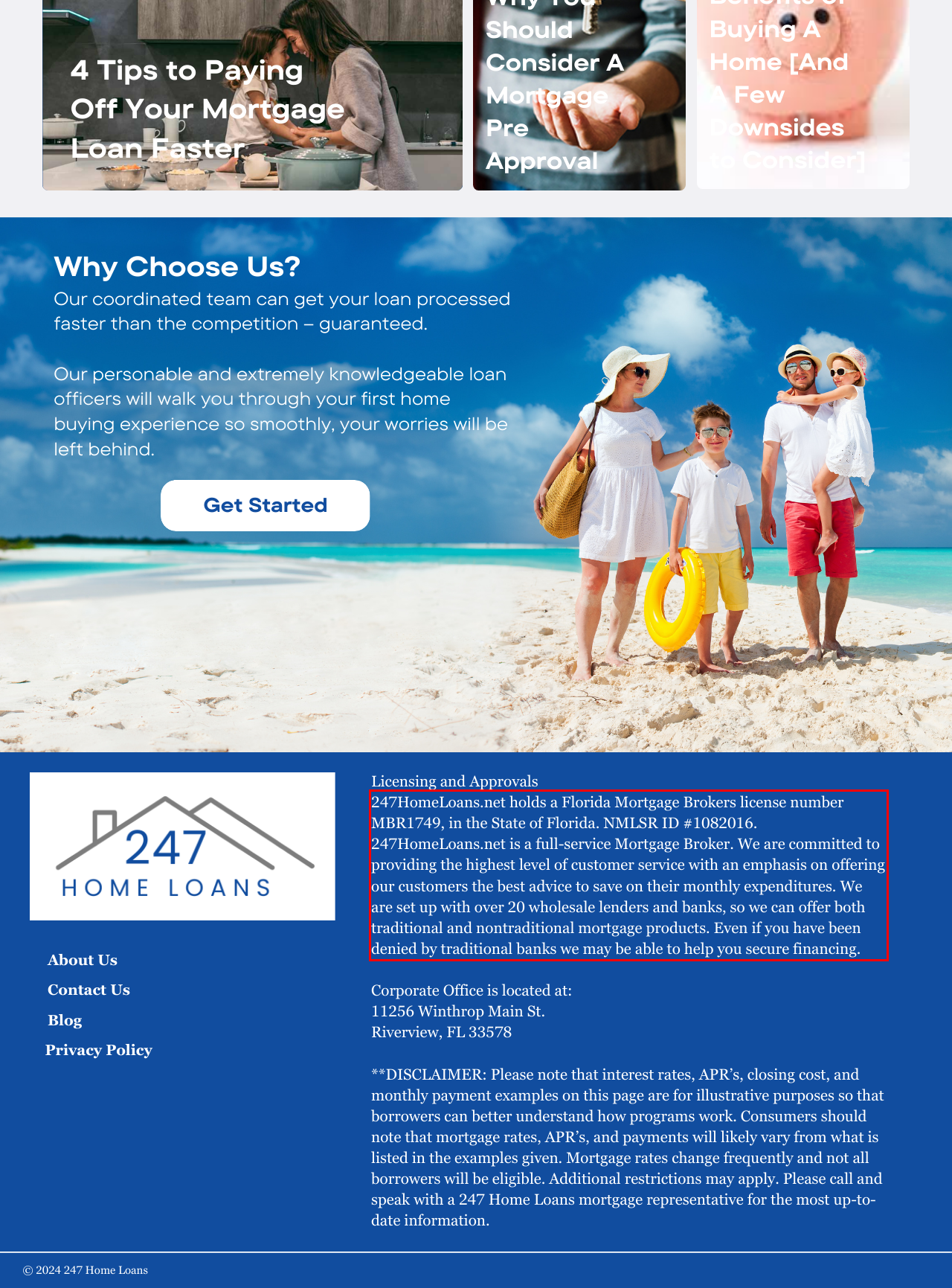From the screenshot of the webpage, locate the red bounding box and extract the text contained within that area.

247HomeLoans.net holds a Florida Mortgage Brokers license number MBR1749, in the State of Florida. NMLSR ID #1082016. 247HomeLoans.net is a full-service Mortgage Broker. We are committed to providing the highest level of customer service with an emphasis on offering our customers the best advice to save on their monthly expenditures. We are set up with over 20 wholesale lenders and banks, so we can offer both traditional and nontraditional mortgage products. Even if you have been denied by traditional banks we may be able to help you secure financing.